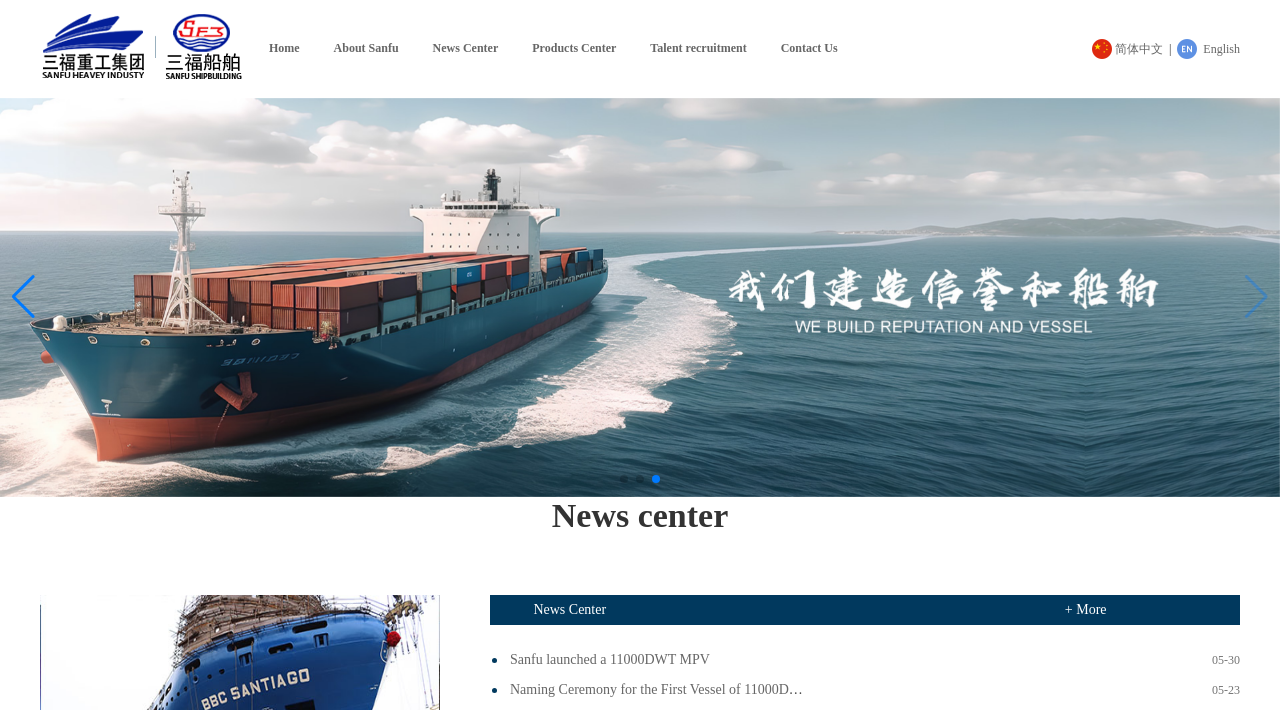Provide your answer in one word or a succinct phrase for the question: 
How many language options are there?

2